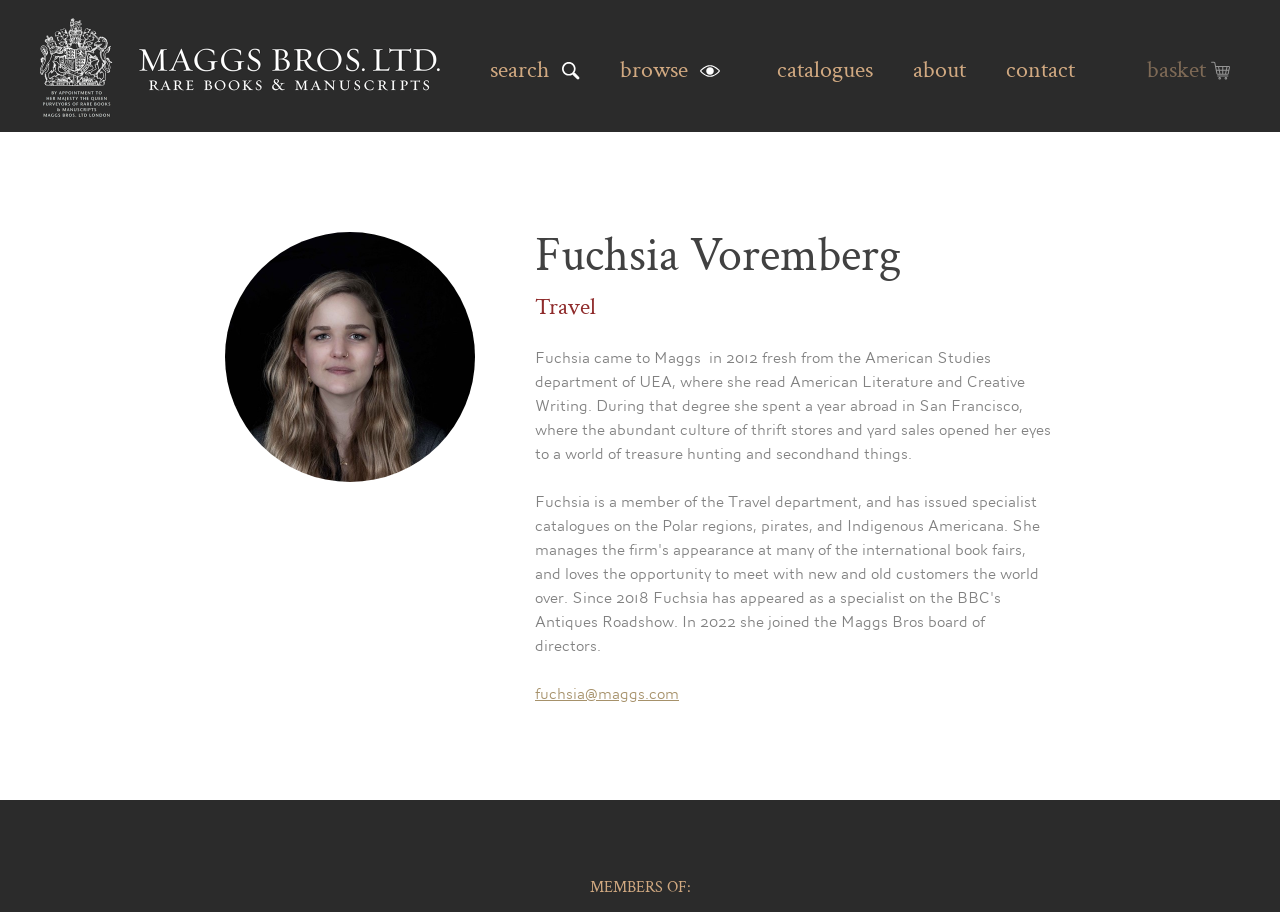How many buttons are there on the top?
Please craft a detailed and exhaustive response to the question.

I counted the number of buttons on the top by looking at the elements with the type 'button' and found three buttons labeled 'search', 'browse', and 'basket'.